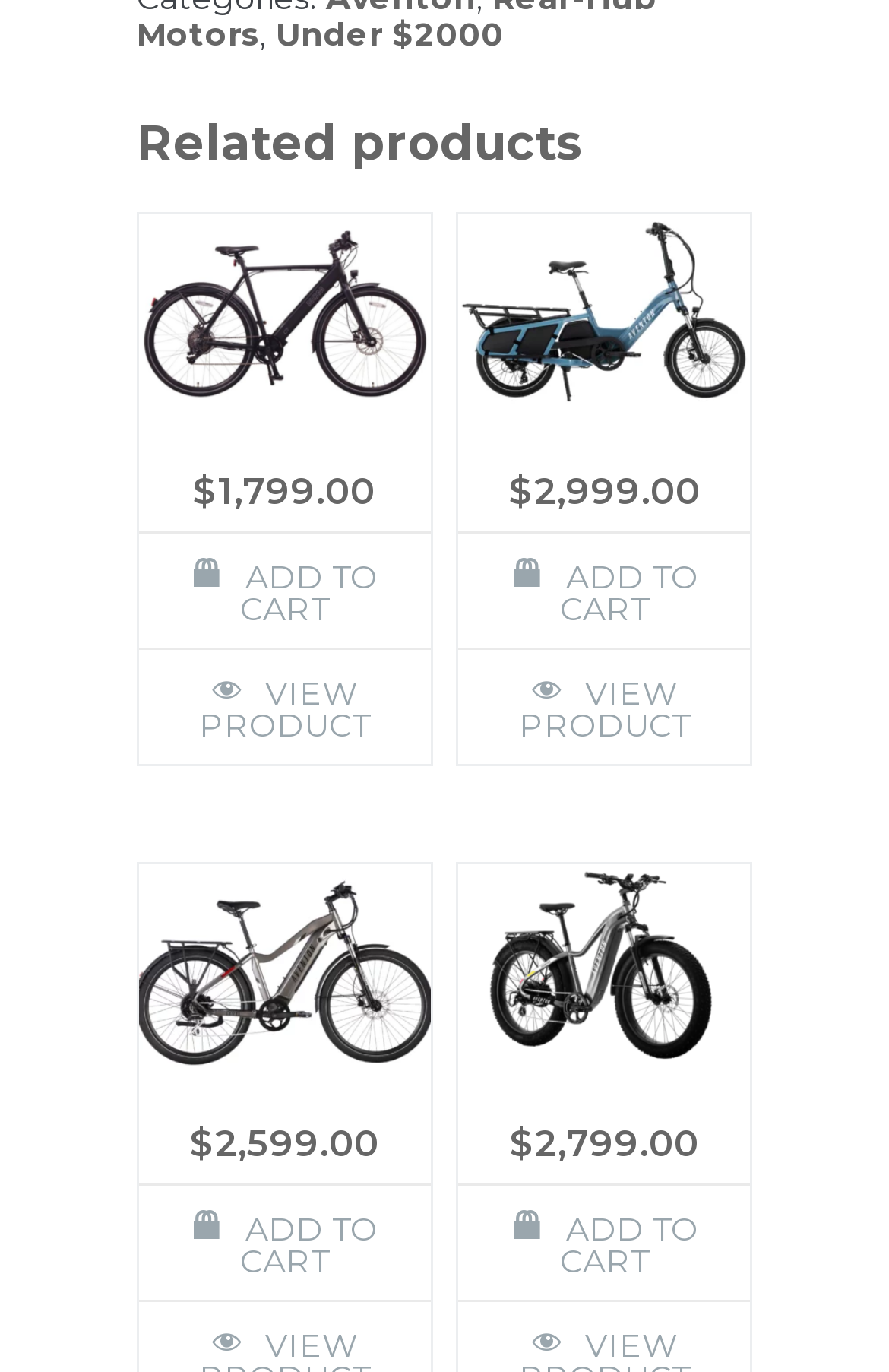Respond with a single word or short phrase to the following question: 
What is the function of the button with the text 'ADD TO CART'?

Add product to cart